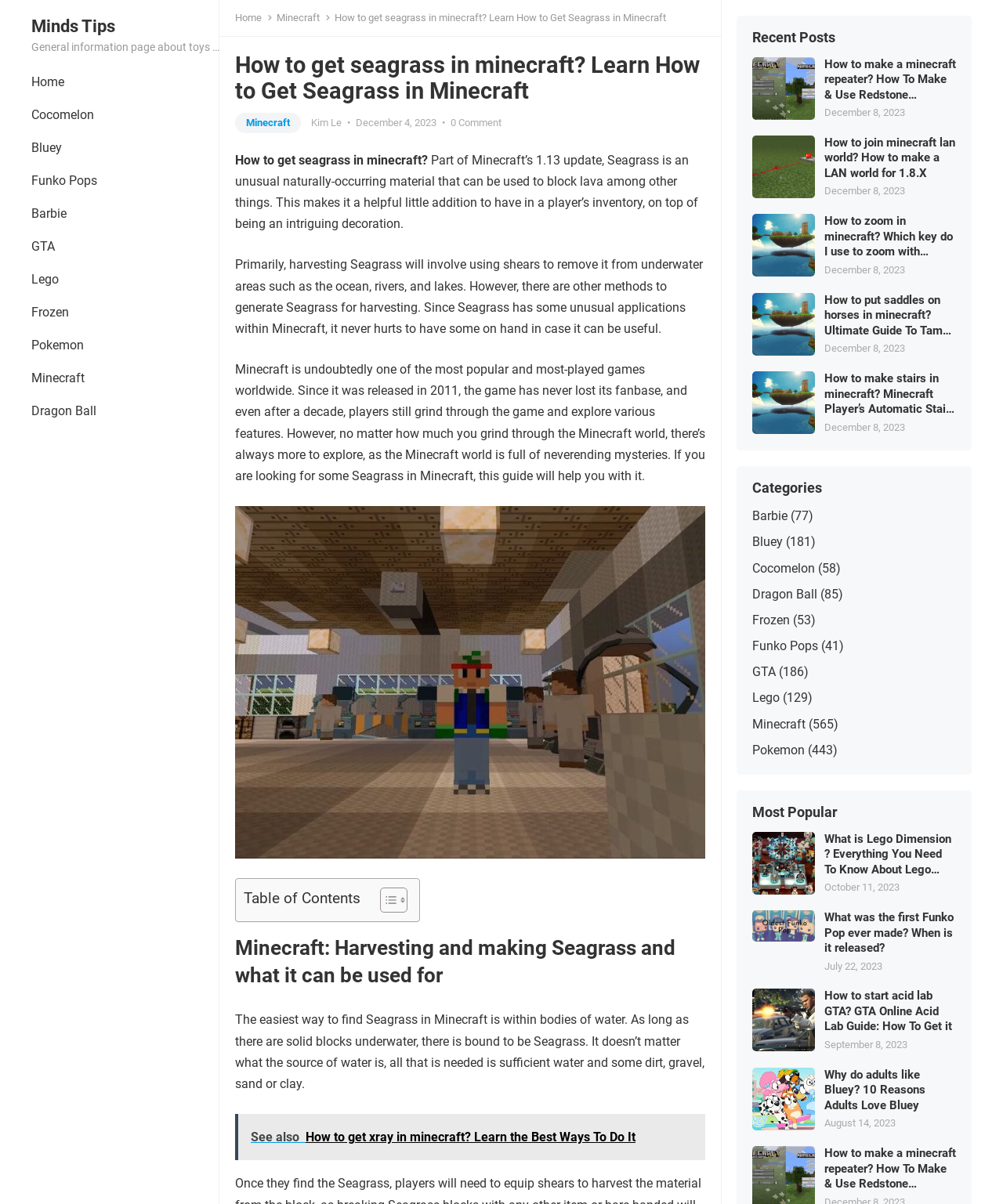Find the bounding box coordinates of the element's region that should be clicked in order to follow the given instruction: "Read the article 'How to get seagrass in minecraft?'". The coordinates should consist of four float numbers between 0 and 1, i.e., [left, top, right, bottom].

[0.234, 0.127, 0.43, 0.139]